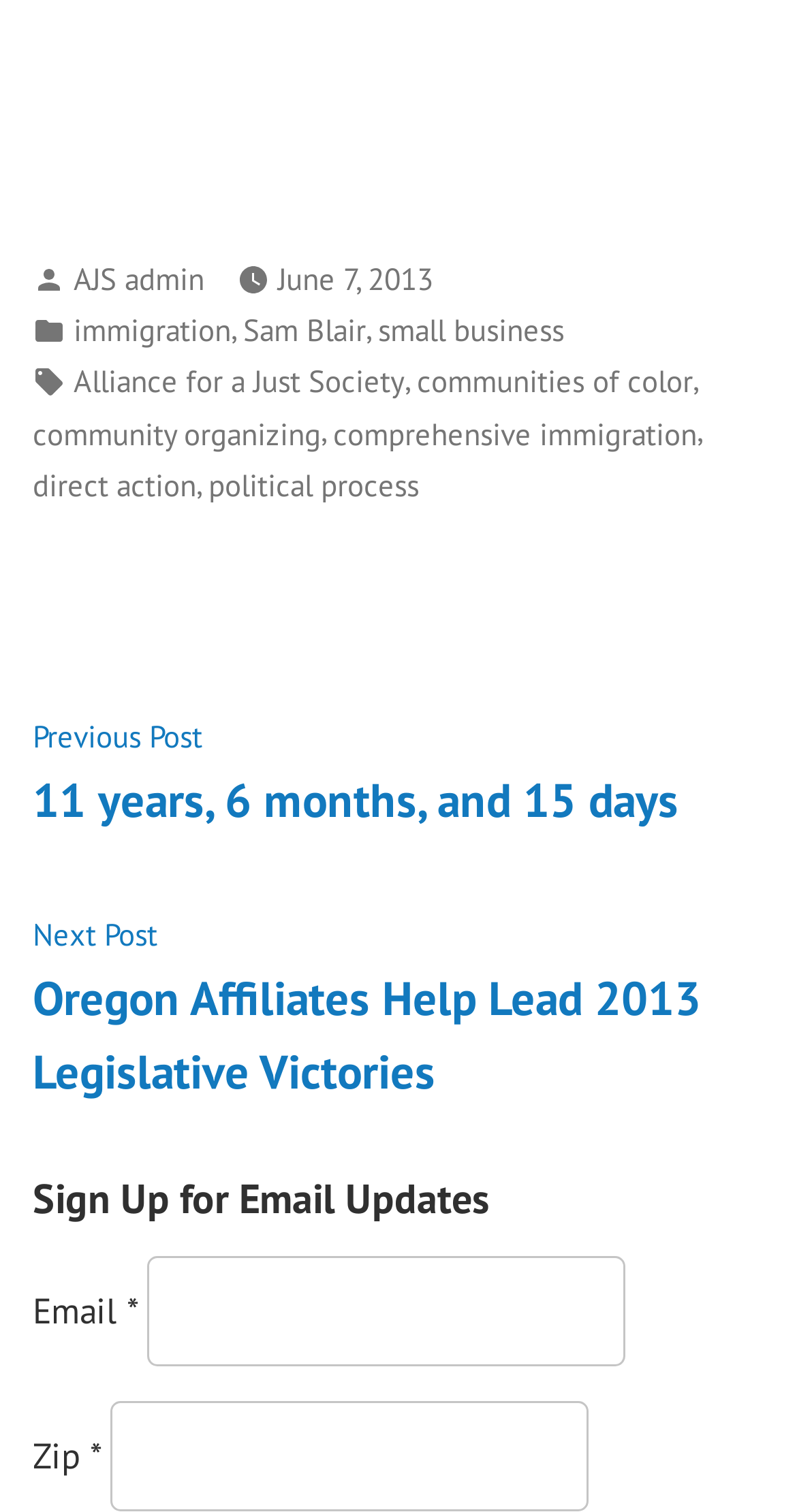Who posted the article?
Please elaborate on the answer to the question with detailed information.

The answer can be found in the footer section of the webpage, where it says 'Posted by AJS admin'.